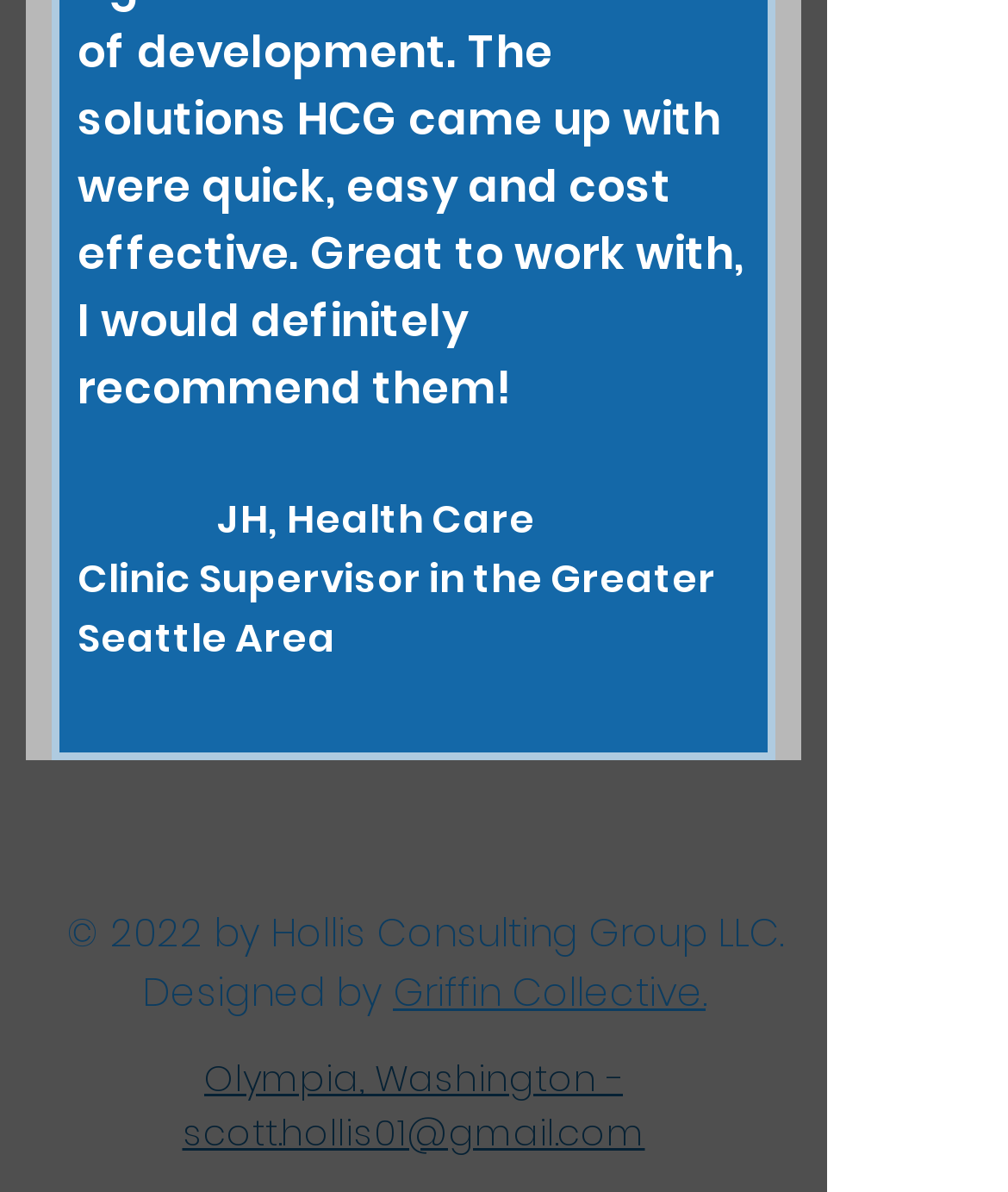What is the year of copyright of the website?
Using the information from the image, give a concise answer in one word or a short phrase.

2022